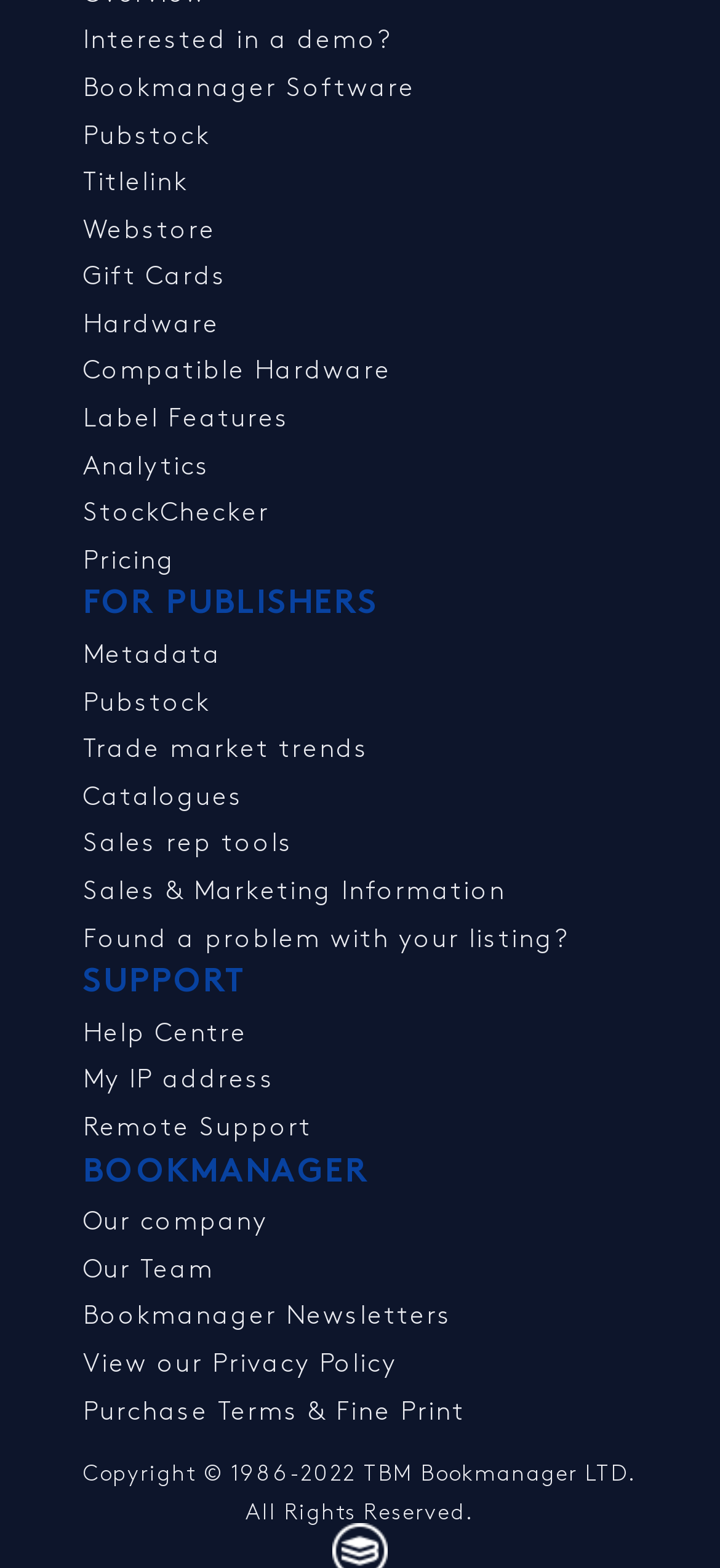What is the purpose of the 'SUPPORT' section?
Please answer the question with a single word or phrase, referencing the image.

To provide help resources